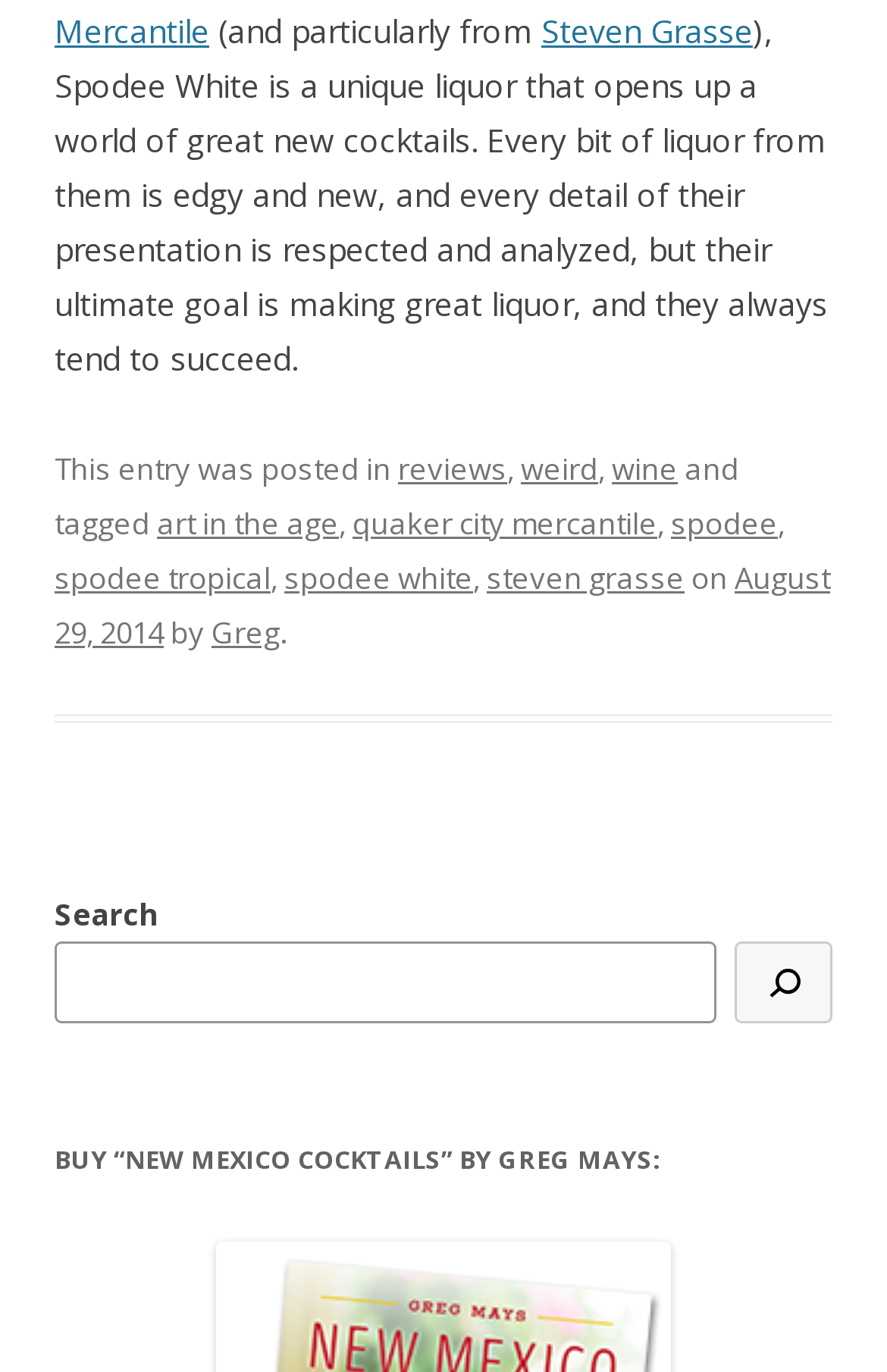Find the bounding box coordinates of the element to click in order to complete the given instruction: "Read more about Mr M.Y. (Yusof) Said's PhD ceremony."

None